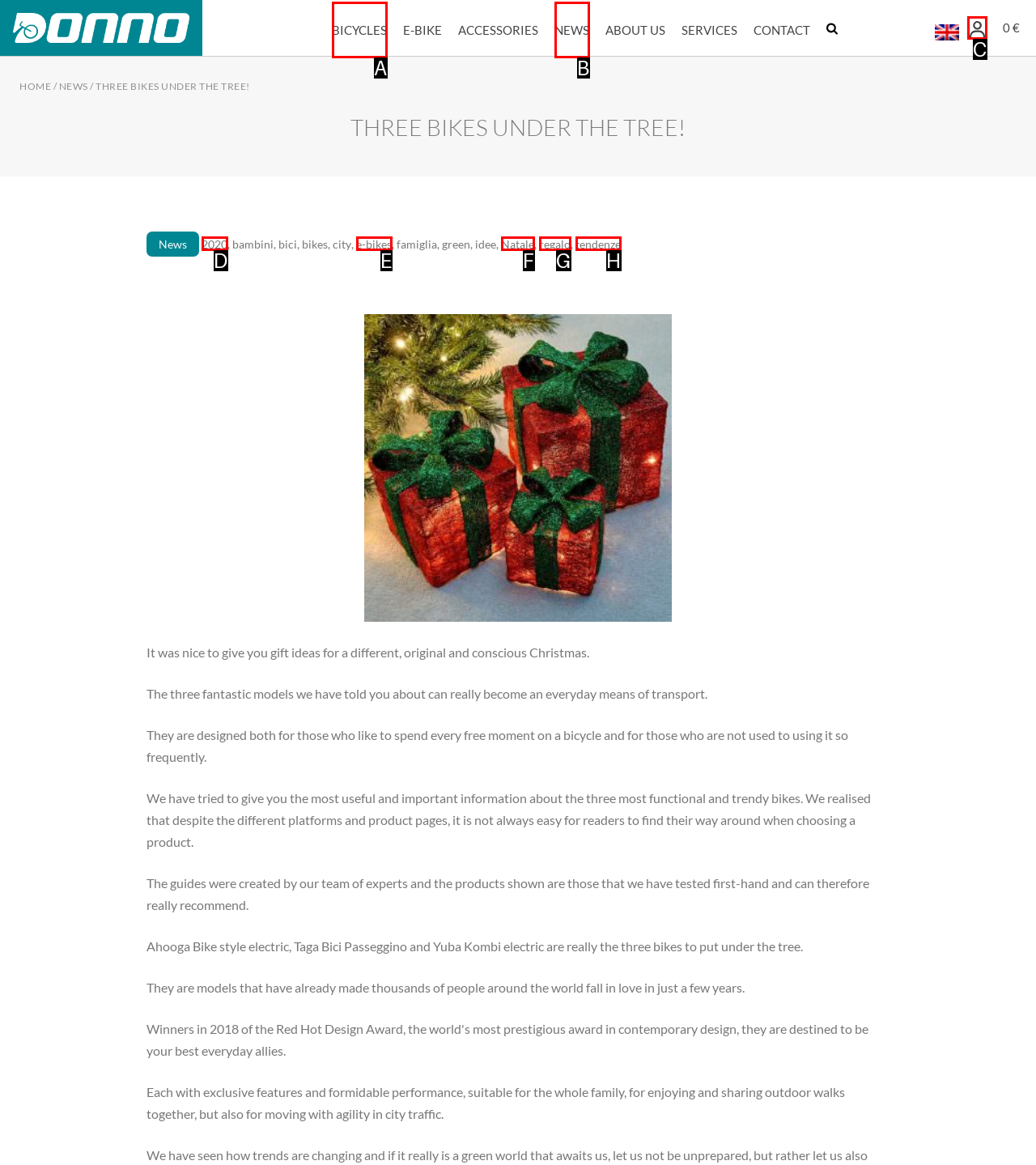Identify the UI element described as: parent_node: 0 € title="account"
Answer with the option's letter directly.

C